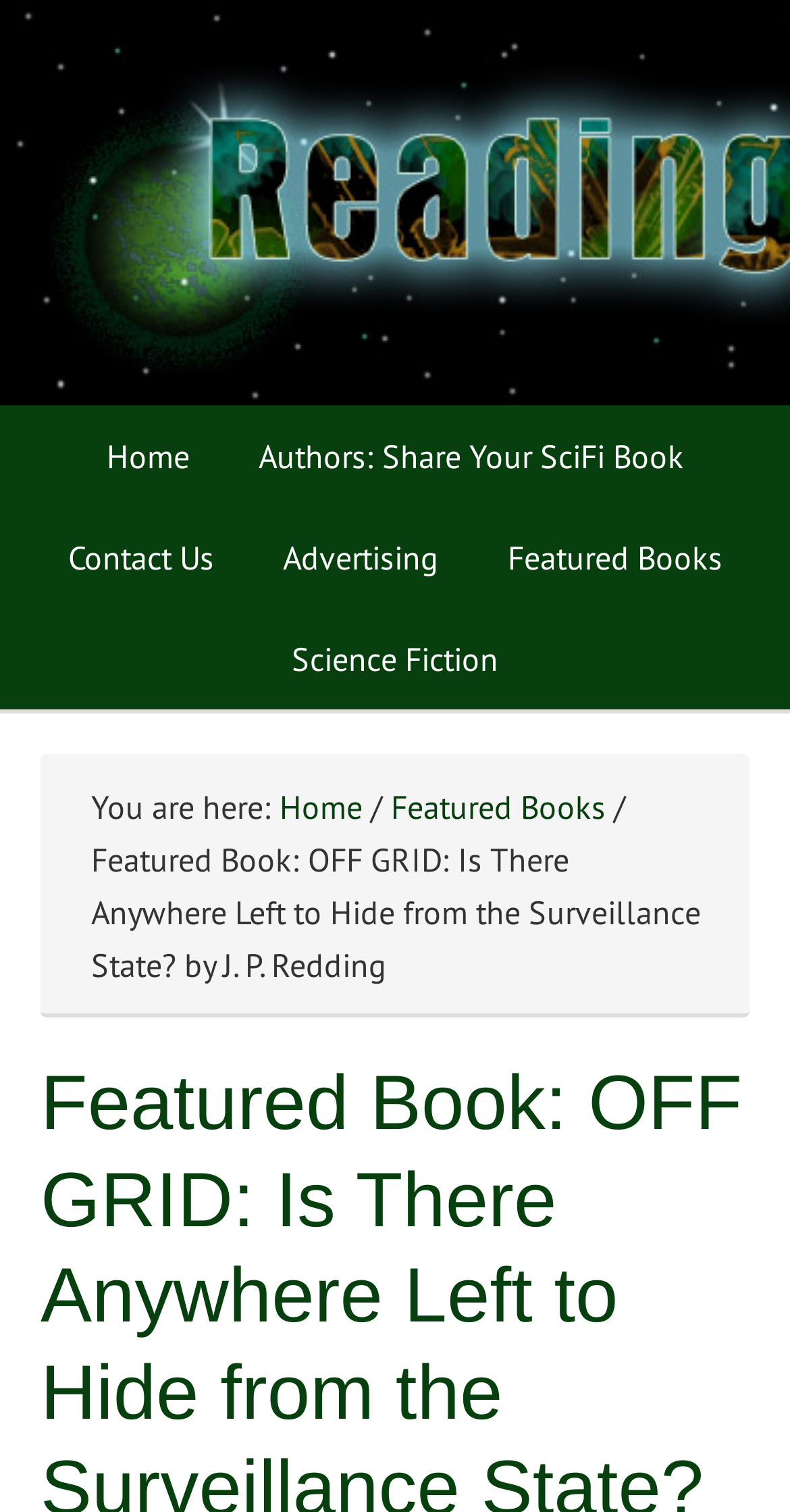Using the given description, provide the bounding box coordinates formatted as (top-left x, top-left y, bottom-right x, bottom-right y), with all values being floating point numbers between 0 and 1. Description: Home

[0.354, 0.52, 0.459, 0.547]